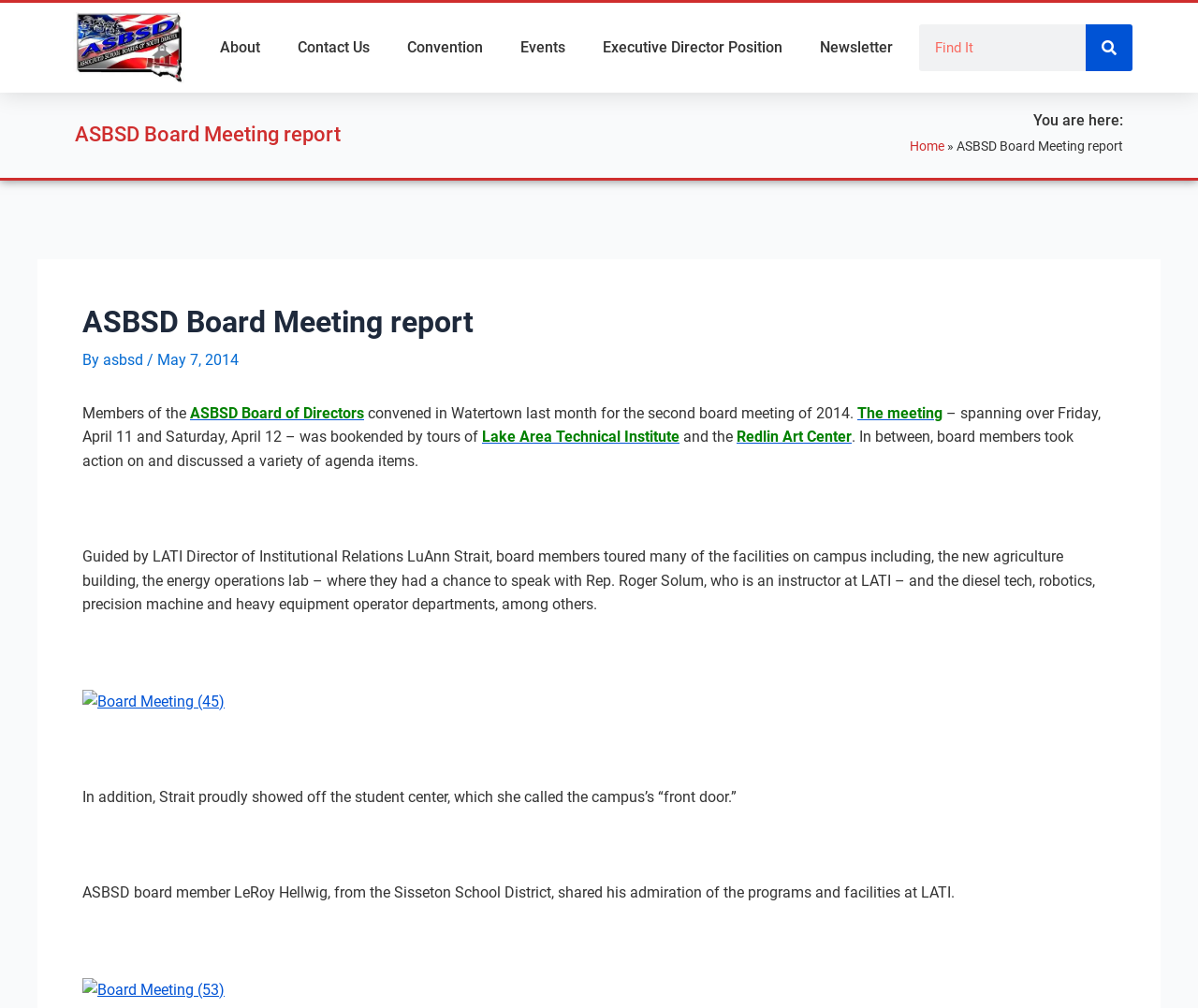Explain the webpage in detail, including its primary components.

The webpage is about an ASBSD Board Meeting report, featuring a logo of ASBSD at the top left corner. Below the logo, there are six navigation links: "About", "Contact Us", "Convention", "Events", "Executive Director Position", and "Newsletter", aligned horizontally across the top of the page. 

To the right of the navigation links, there is a search bar with a "Search" button. 

Below the navigation links and search bar, there is a heading "ASBSD Board Meeting report" followed by a breadcrumb trail indicating the current page location. 

The main content of the page is divided into sections. The first section has a heading "ASBSD Board Meeting report" and contains a brief summary of the meeting, including the date and location. 

The second section describes the meeting's agenda items and features two images, "Board Meeting (45)" and "Board Meeting (53)", which are likely photos from the meeting. 

Throughout the page, there are links to other pages, such as "Home", "asbsd", "ASBSD Board of Directors", "Lake Area Technical Institute", and "Redlin Art Center", which provide additional information related to the meeting.